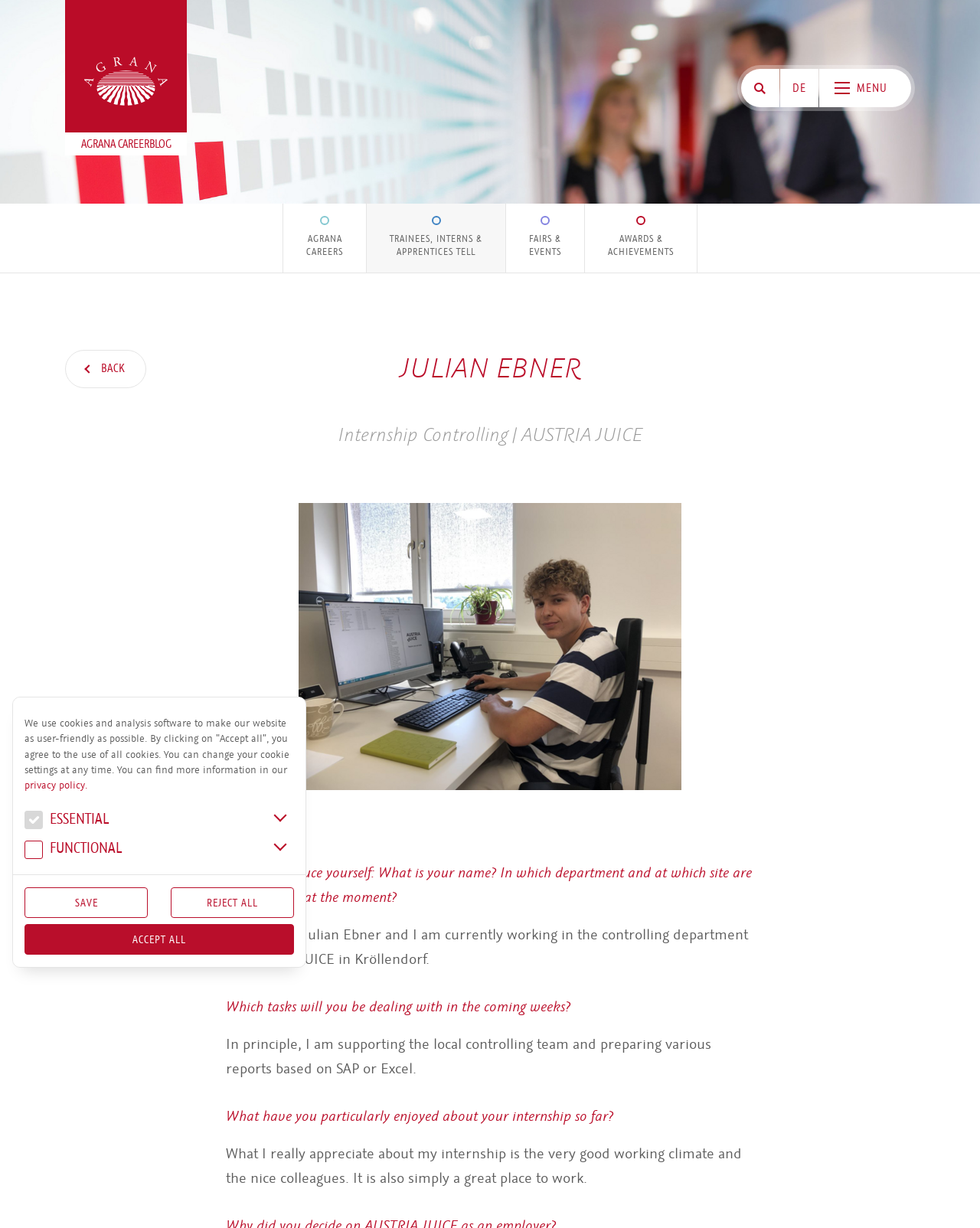Determine the bounding box coordinates of the clickable region to follow the instruction: "Click on the picture".

[0.305, 0.409, 0.695, 0.643]